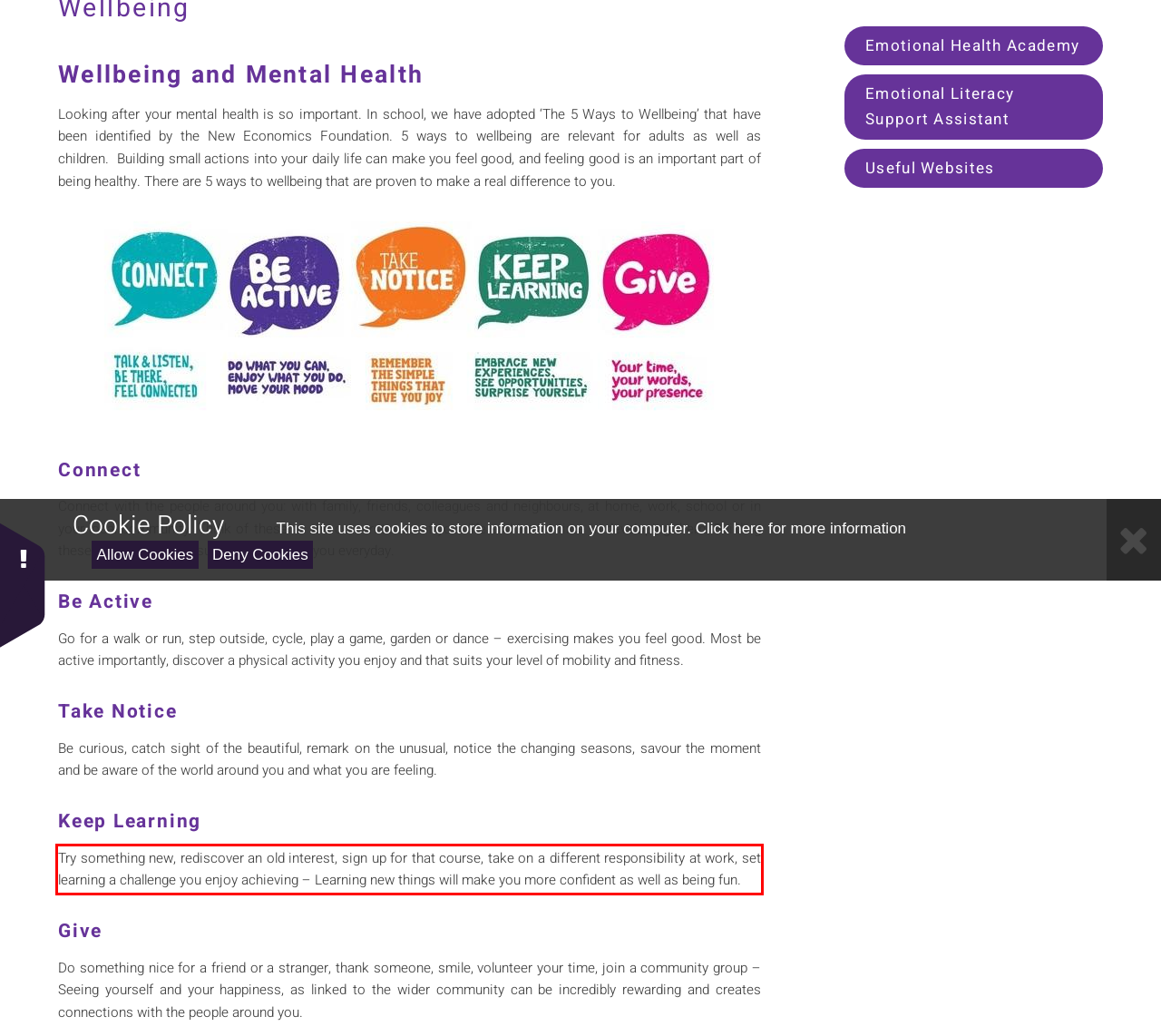Analyze the screenshot of a webpage where a red rectangle is bounding a UI element. Extract and generate the text content within this red bounding box.

Try something new, rediscover an old interest, sign up for that course, take on a different responsibility at work, set learning a challenge you enjoy achieving – Learning new things will make you more confident as well as being fun.